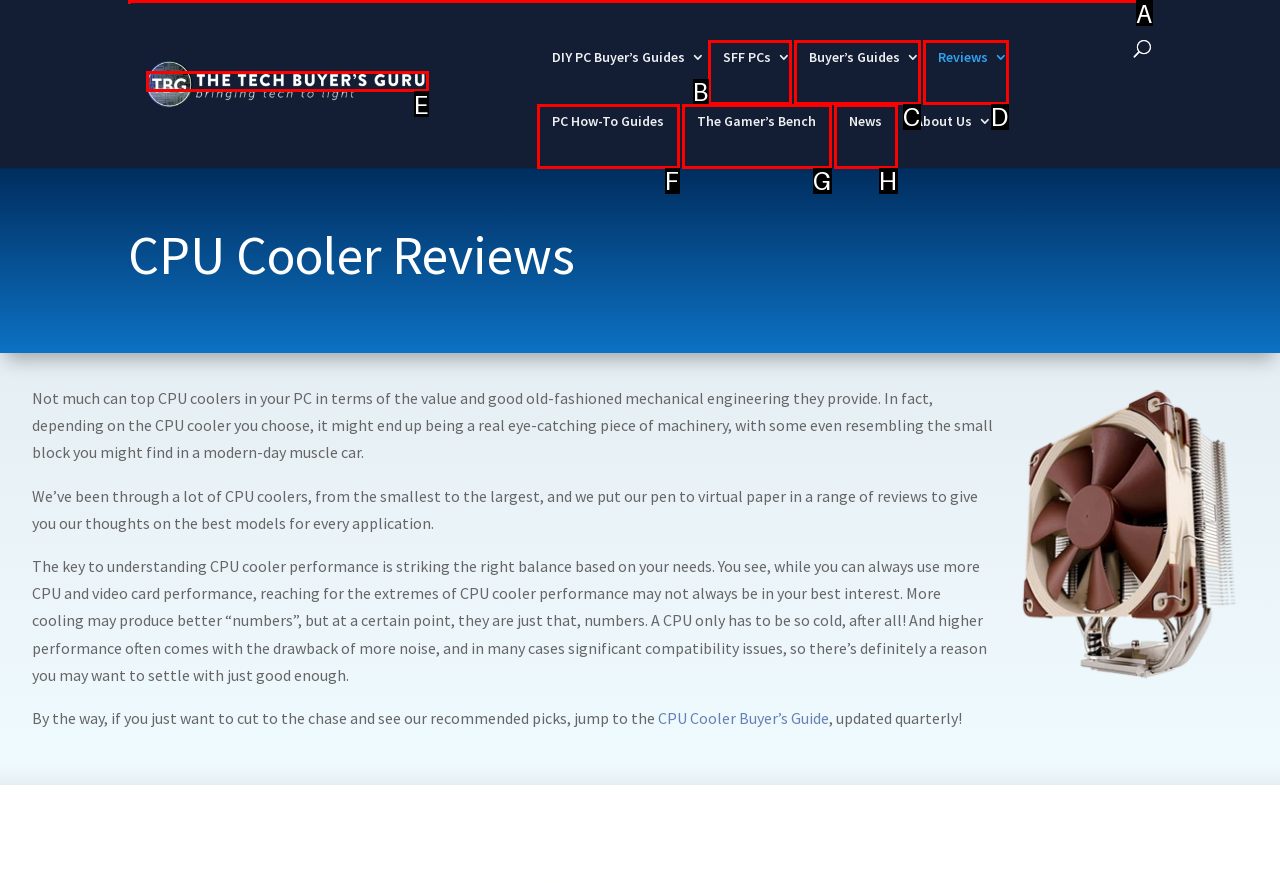Please indicate which HTML element should be clicked to fulfill the following task: Search for something. Provide the letter of the selected option.

A